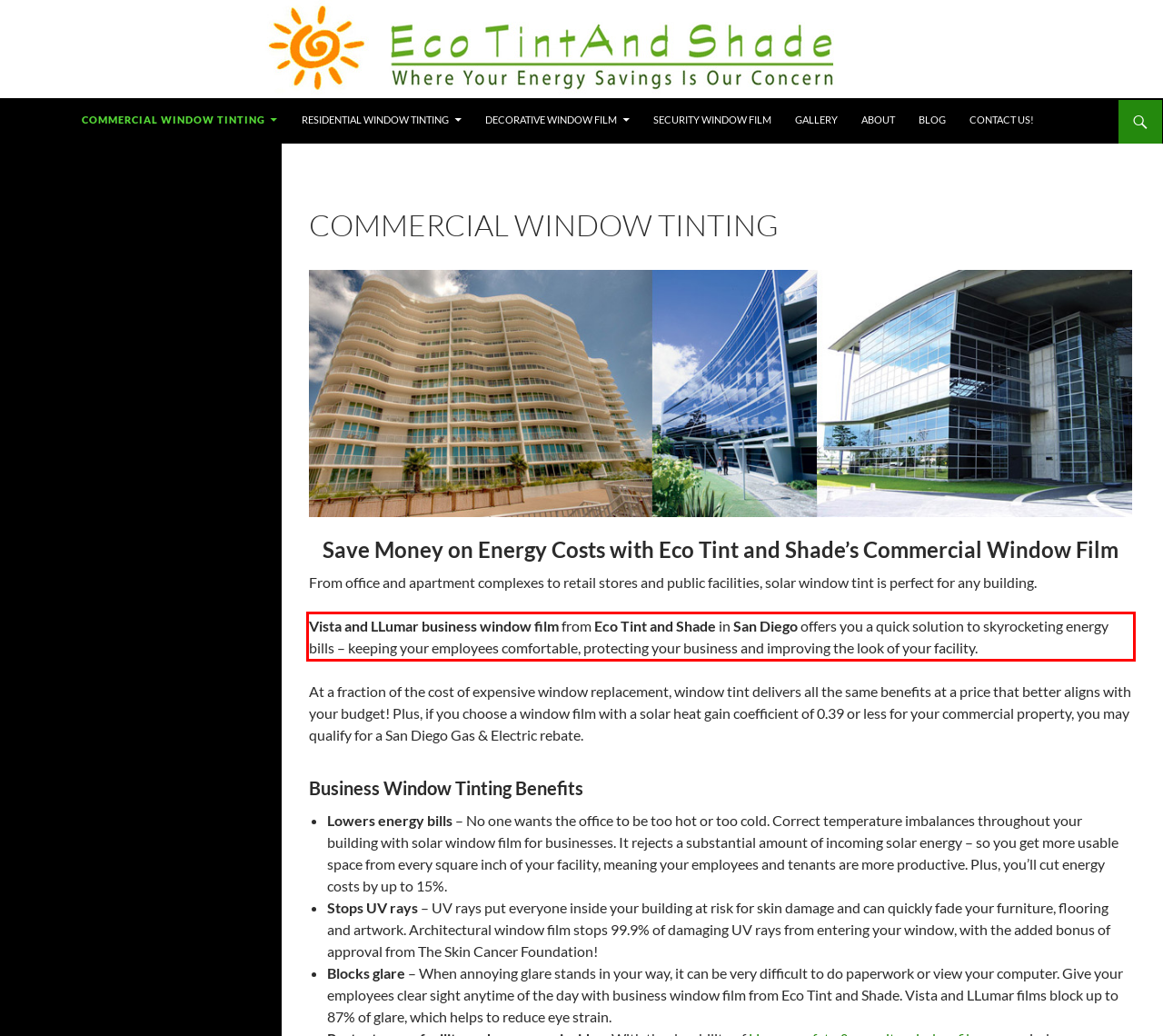By examining the provided screenshot of a webpage, recognize the text within the red bounding box and generate its text content.

Vista and LLumar business window film from Eco Tint and Shade in San Diego offers you a quick solution to skyrocketing energy bills – keeping your employees comfortable, protecting your business and improving the look of your facility.